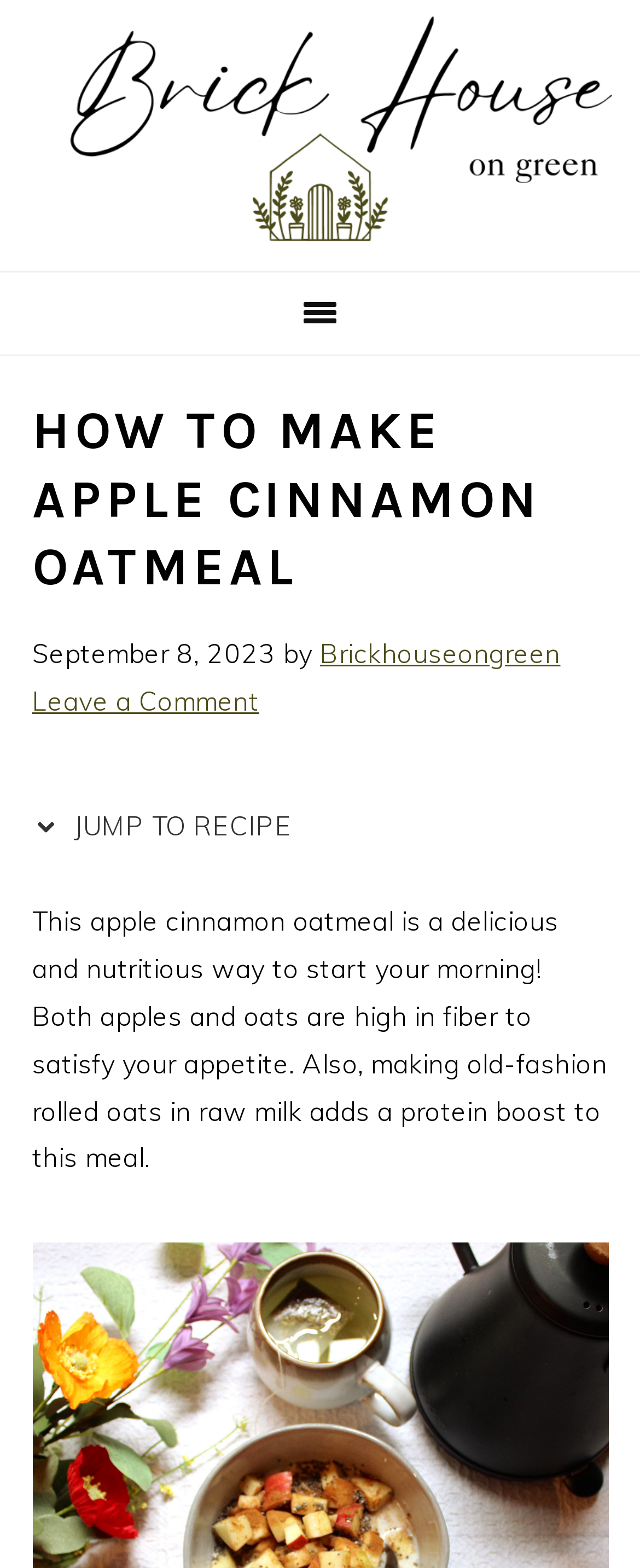Using the element description: "title="Brick House On Green"", determine the bounding box coordinates for the specified UI element. The coordinates should be four float numbers between 0 and 1, [left, top, right, bottom].

[0.0, 0.138, 1.0, 0.158]